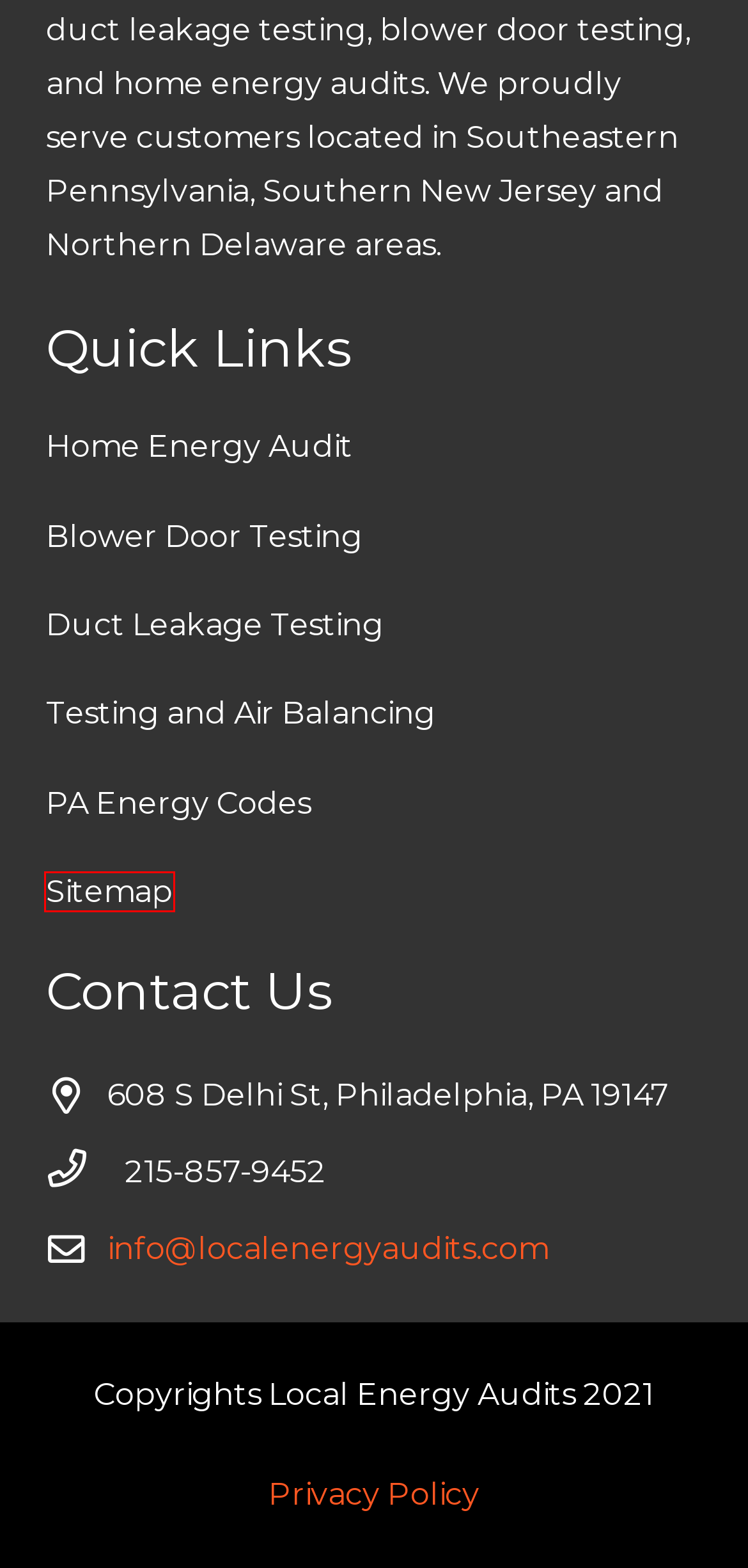Given a webpage screenshot with a red bounding box around a particular element, identify the best description of the new webpage that will appear after clicking on the element inside the red bounding box. Here are the candidates:
A. Testing and Air Balancing | Local Energy Audits 215-857-9452
B. Blower Door Test | Local Energy Audits 215-857-9452
C. PA Energy Code Update - Local Energy Audits
D. Home Energy Audit | Local Energy Audits
E. Duct Leakage Testing | Local Energy Audits 215-857-9452
F. Privacy Policy - Local Energy Audits
G. Sitemap - Local Energy Audits
H. Home Energy Audit | Blower Door Test | Duct Leakage Test

G